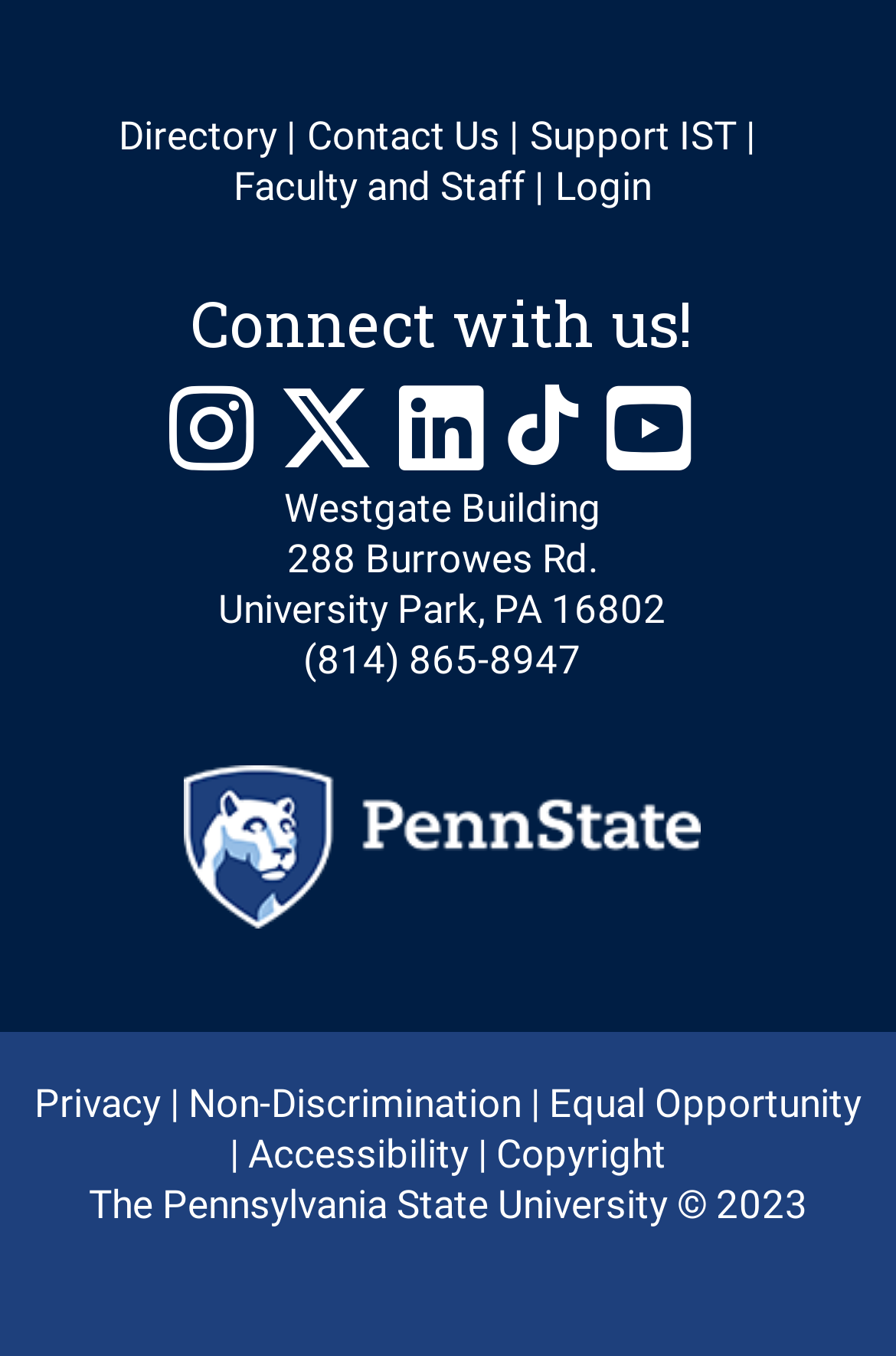Identify the bounding box coordinates of the area you need to click to perform the following instruction: "Contact Us".

[0.342, 0.083, 0.558, 0.117]